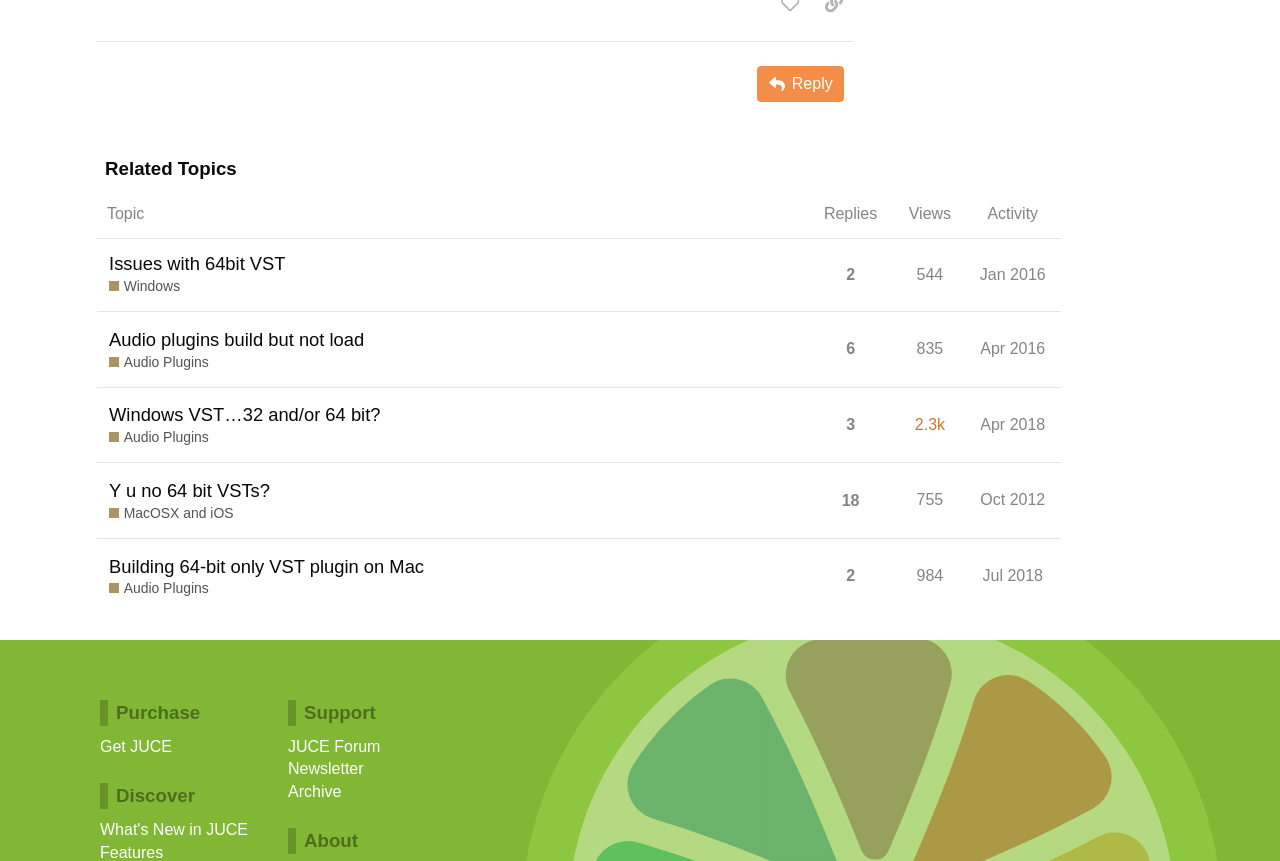What is the purpose of the 'Purchase' section?
Give a one-word or short-phrase answer derived from the screenshot.

To buy JUCE